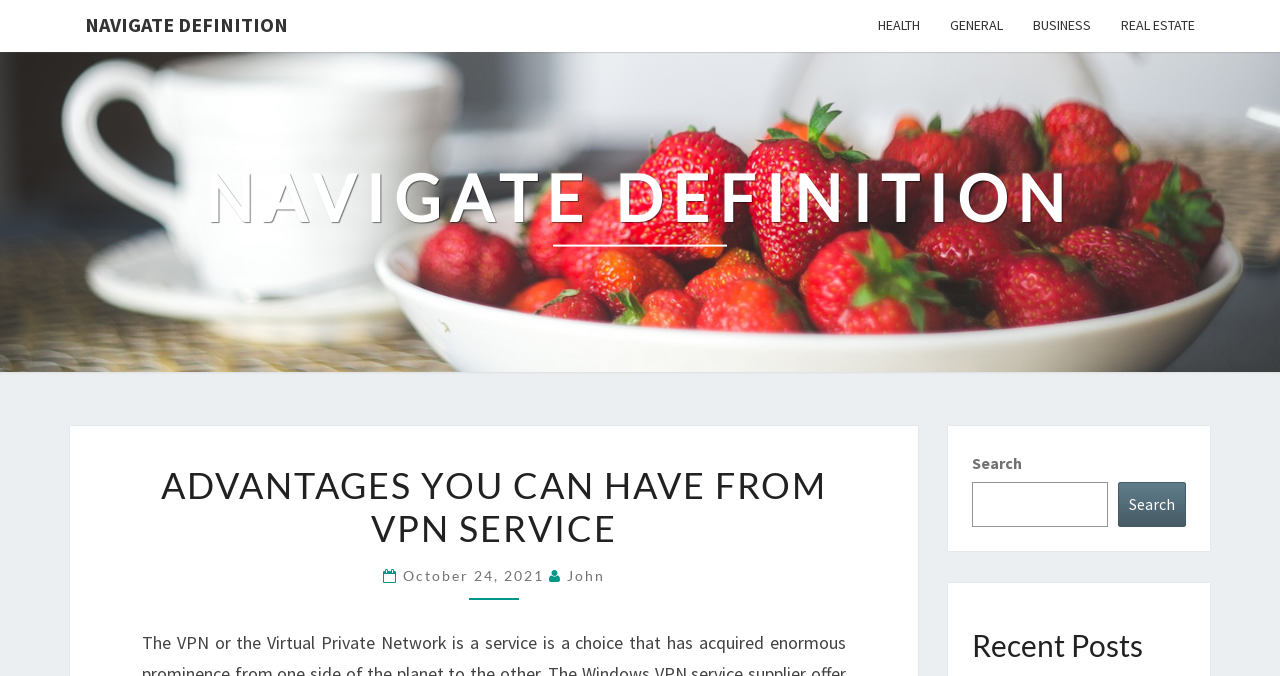What is the purpose of the element with the text 'Search'?
Refer to the screenshot and deliver a thorough answer to the question presented.

The element with the text 'Search' is accompanied by a search box and a search button, indicating that it is used for searching content on the website.